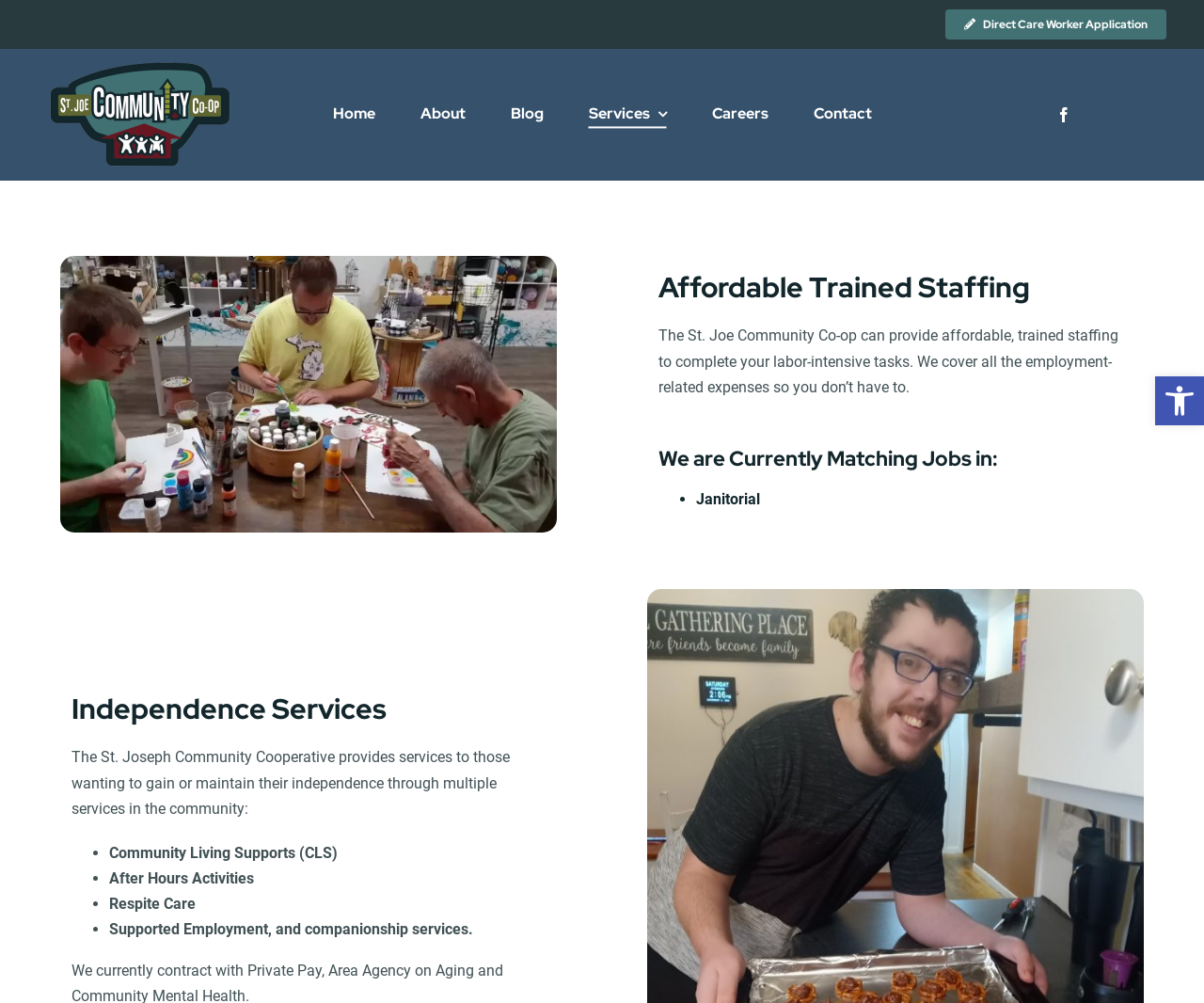Find the bounding box coordinates of the clickable region needed to perform the following instruction: "Apply for direct care worker". The coordinates should be provided as four float numbers between 0 and 1, i.e., [left, top, right, bottom].

[0.785, 0.009, 0.969, 0.039]